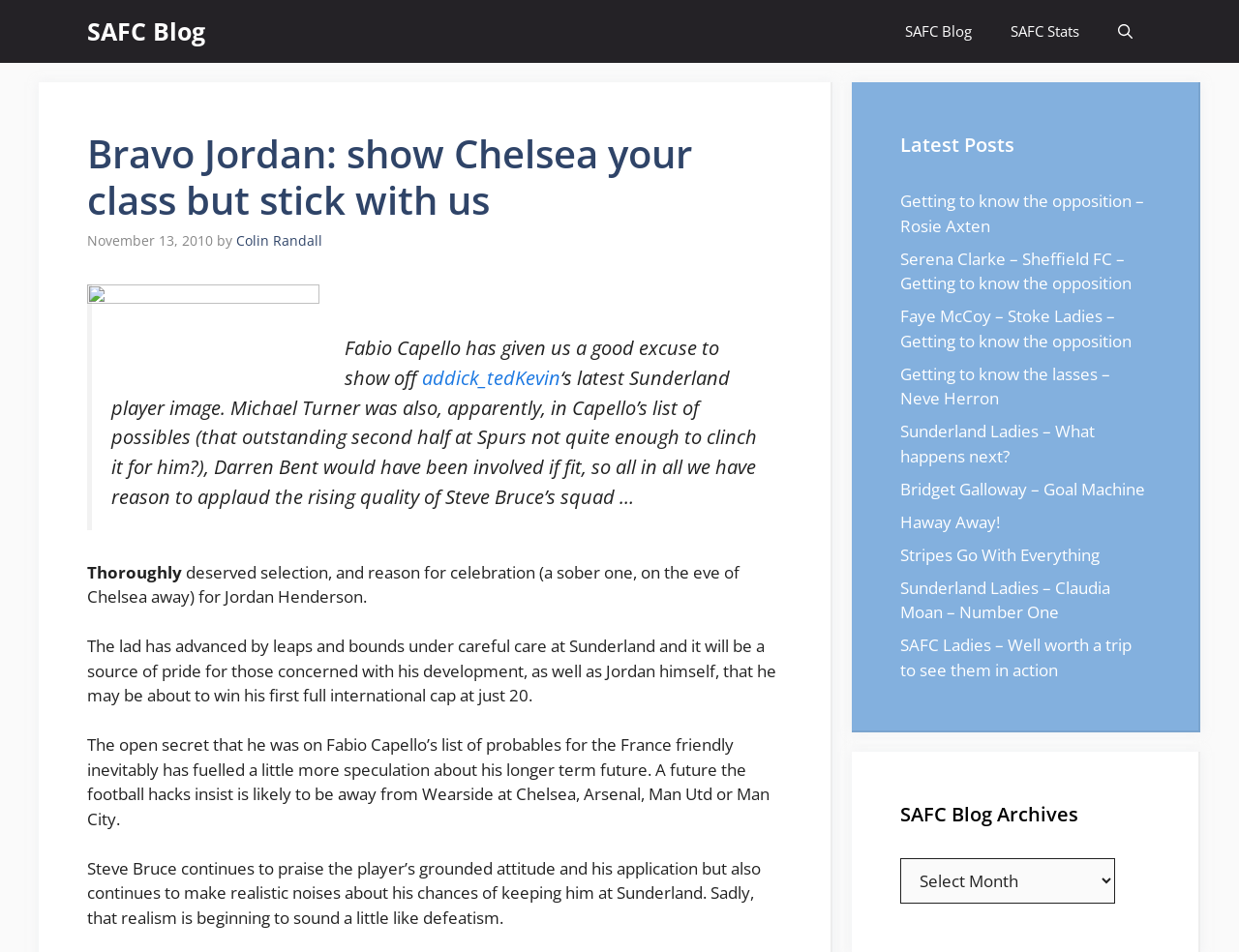Offer a comprehensive description of the webpage’s content and structure.

This webpage is a blog post from SAFC Blog, with a title "Bravo Jordan: show Chelsea your class but stick with us". At the top, there is a navigation bar with links to "SAFC Blog", "SAFC Stats", and an "Open Search Bar" button. 

Below the navigation bar, there is a header section with the title of the blog post, a timestamp "November 13, 2010", and the author's name "Colin Randall". 

The main content of the blog post is a blockquote with several paragraphs of text. The text discusses Jordan Henderson's selection for the national team and his development as a player under Steve Bruce's care at Sunderland. It also mentions speculation about his future transfer to other top clubs.

On the right side of the page, there is a complementary section with a heading "Latest Posts" and a list of links to other blog posts, including "Getting to know the opposition", "Sunderland Ladies", and "SAFC Blog Archives". There is also a combobox for selecting archives.